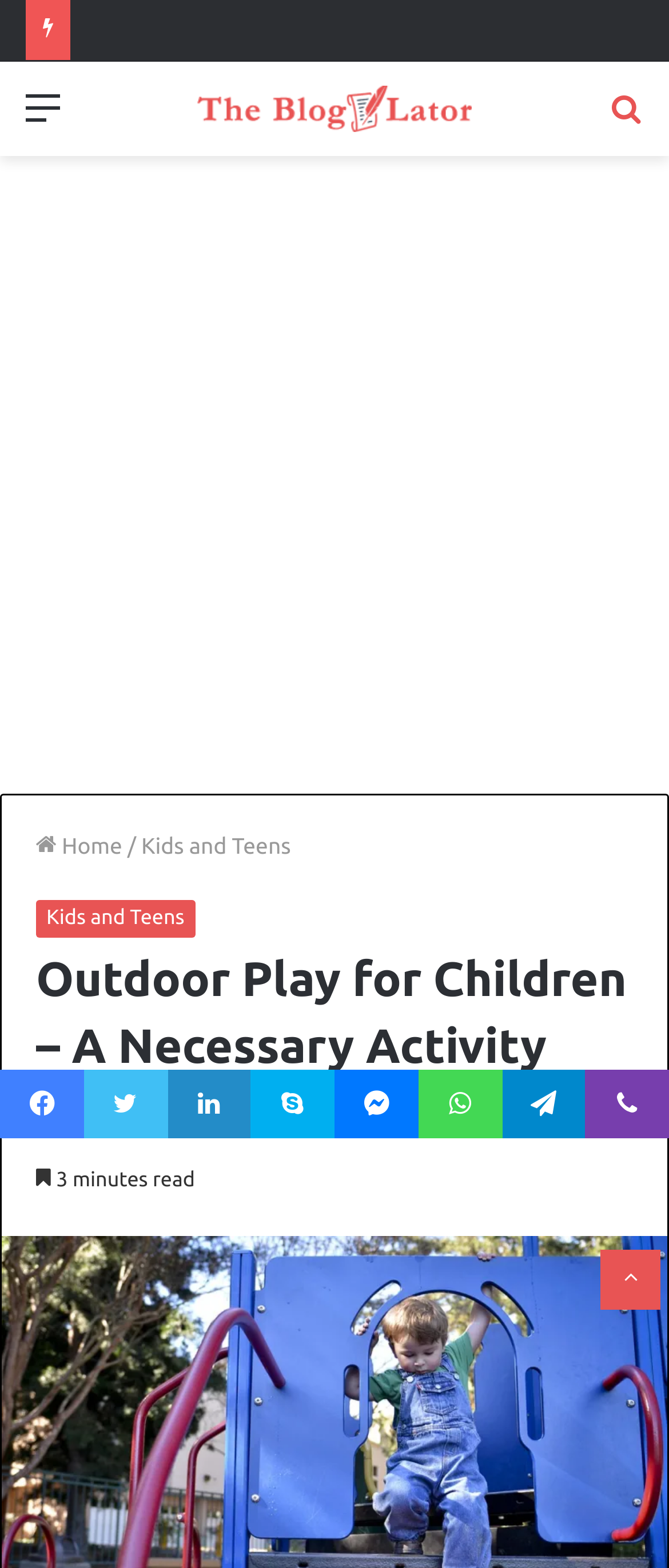Find the bounding box coordinates for the area that must be clicked to perform this action: "Go back to top".

[0.897, 0.797, 0.987, 0.835]